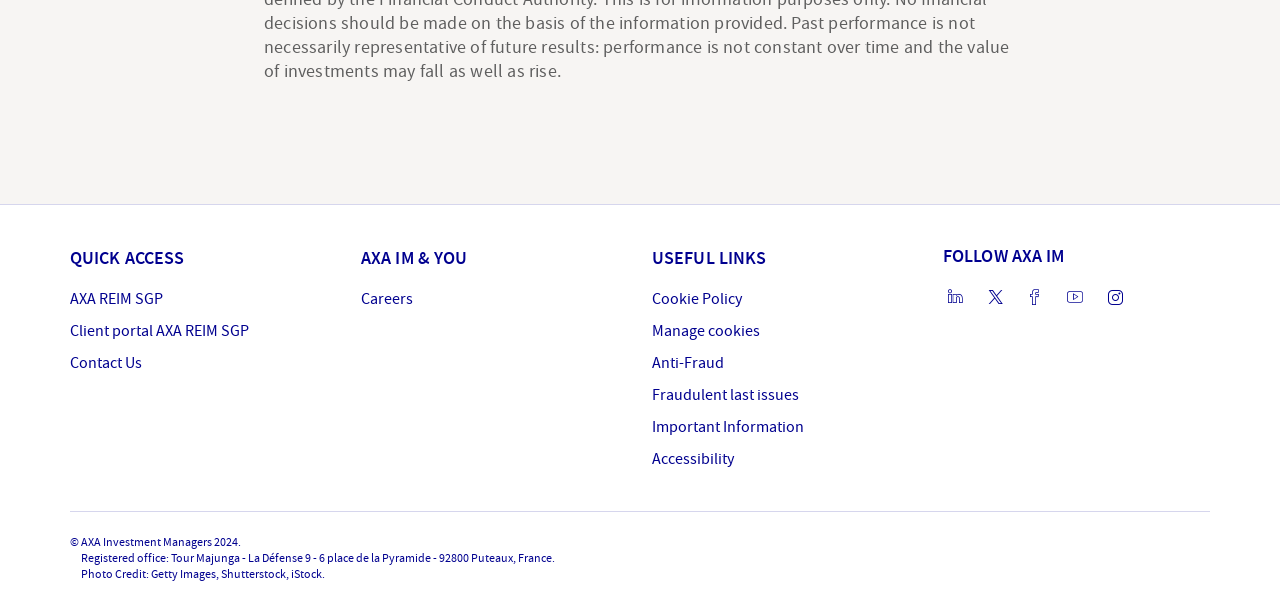What is the name of the company?
Please provide a detailed and thorough answer to the question.

I found the company name in the StaticText element that says 'AXA Investment Managers 2024.' at the bottom of the page.